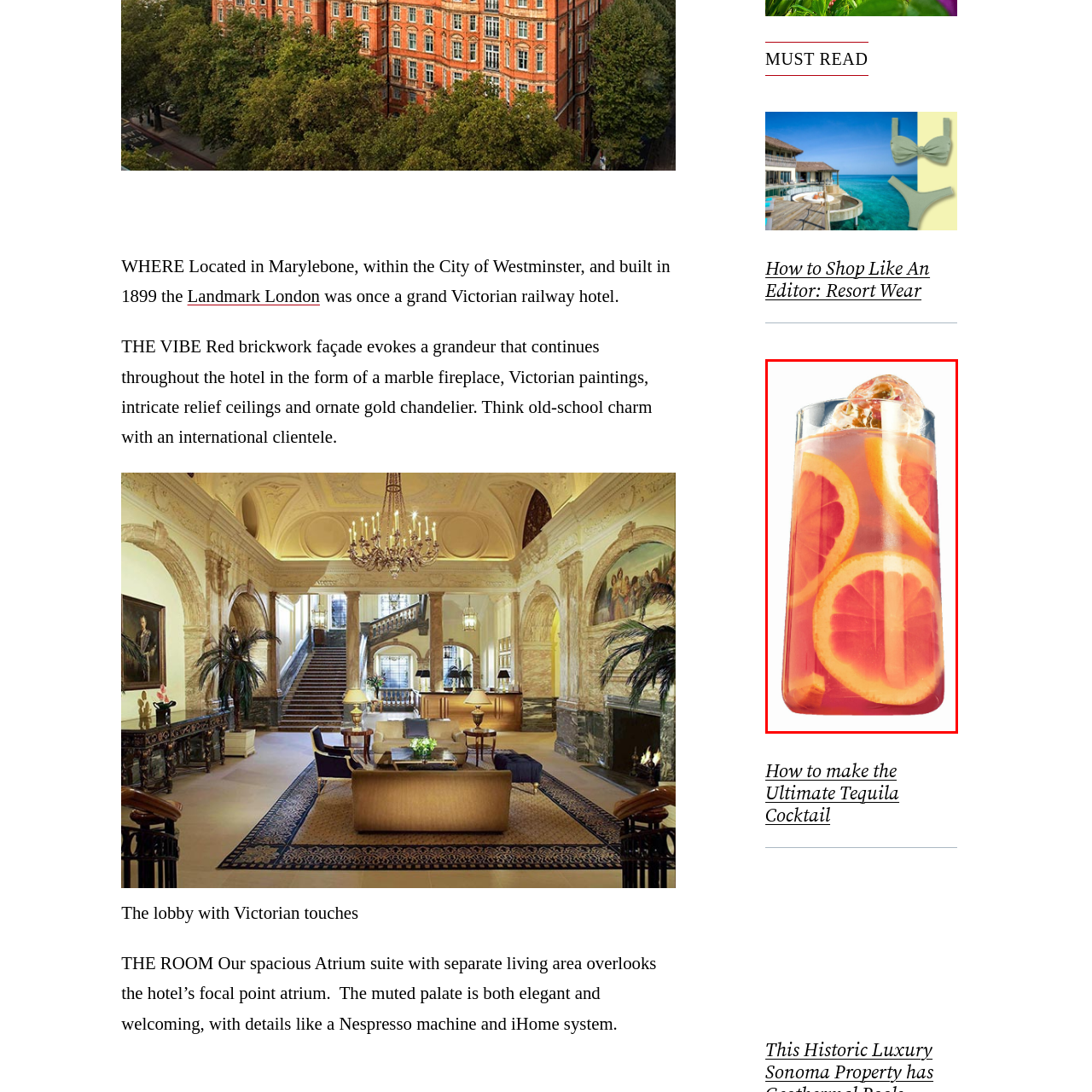Pay attention to the image encased in the red boundary and reply to the question using a single word or phrase:
What is the primary citrus fruit used in the cocktail?

Lemon